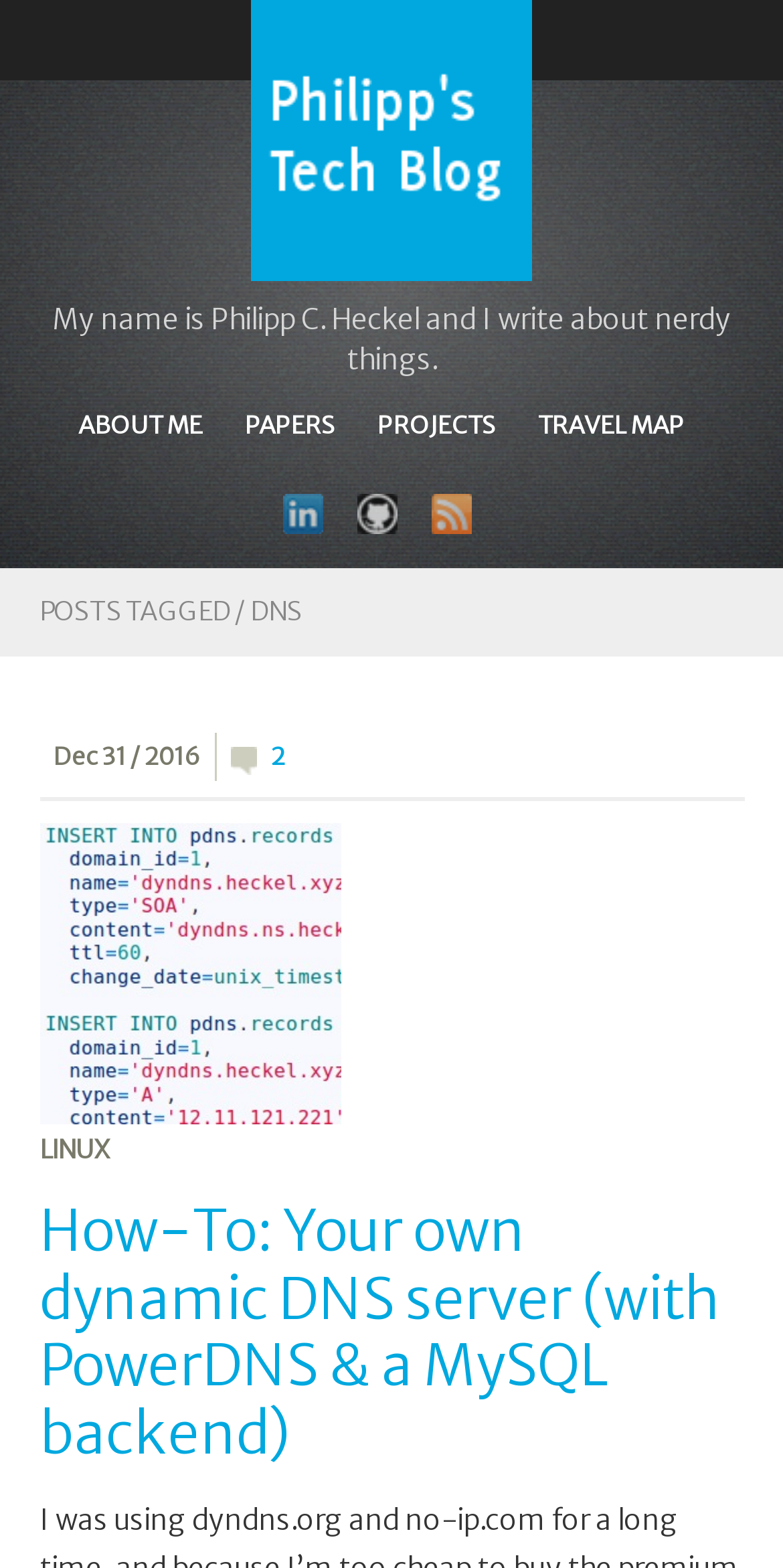Answer the question in one word or a short phrase:
What is the author's name?

Philipp C. Heckel